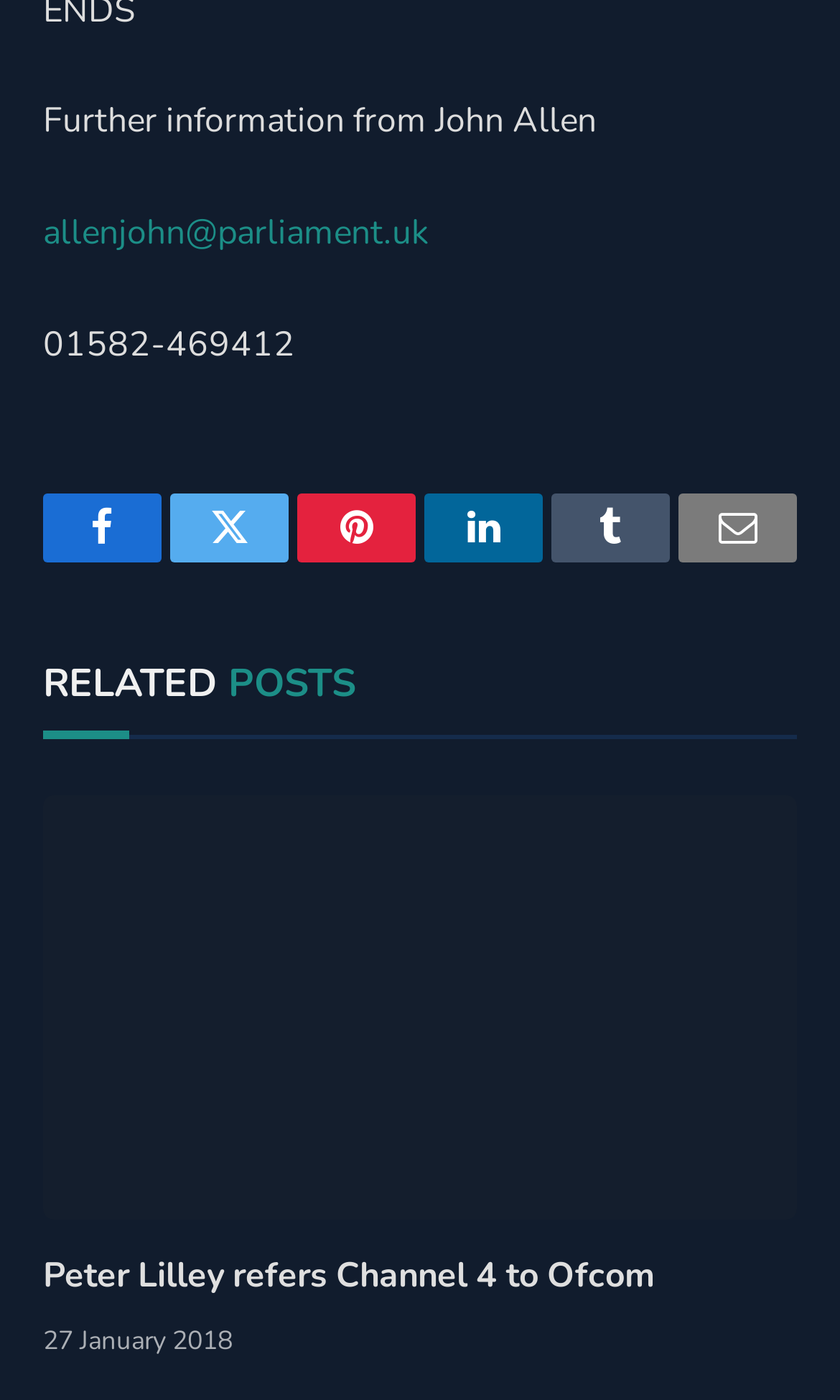Locate the bounding box coordinates of the clickable region to complete the following instruction: "Visit Facebook page."

[0.051, 0.352, 0.192, 0.401]